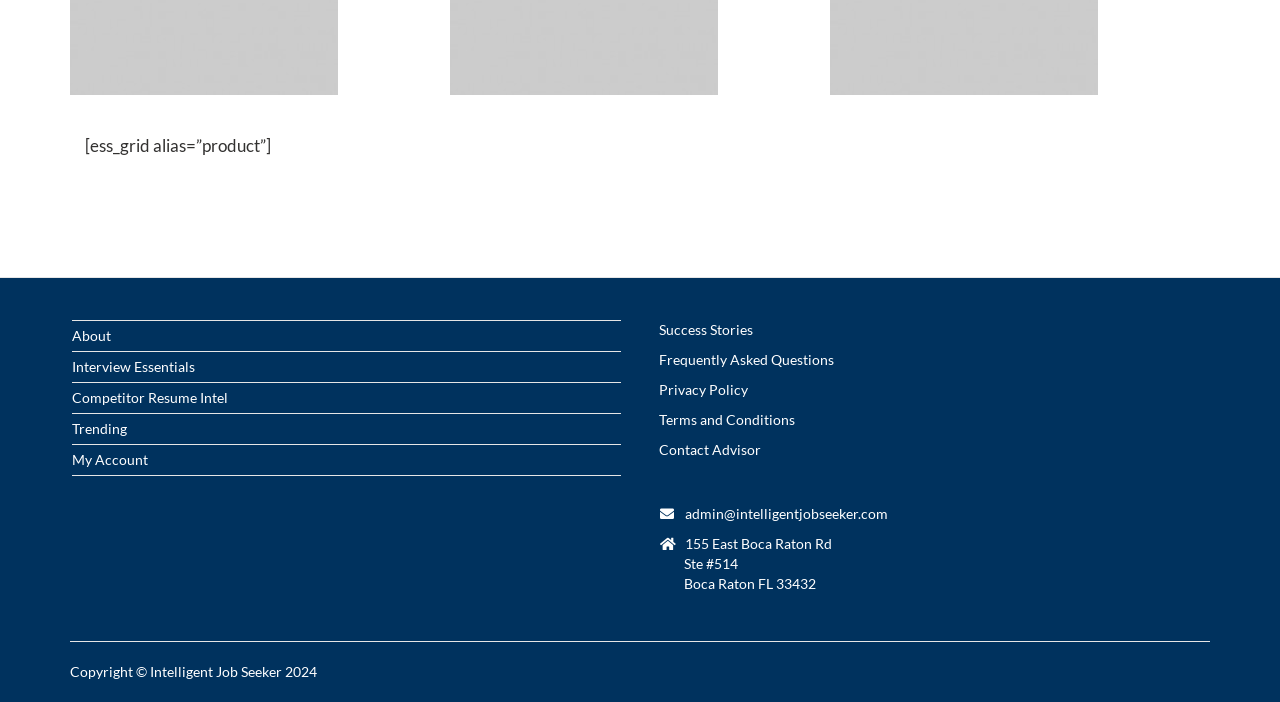Using the information in the image, give a comprehensive answer to the question: 
What are the main categories on the website?

The main categories on the website can be determined by examining the links at the top of the page, which include 'About', 'Interview Essentials', 'Competitor Resume Intel', 'Trending', and 'My Account'.